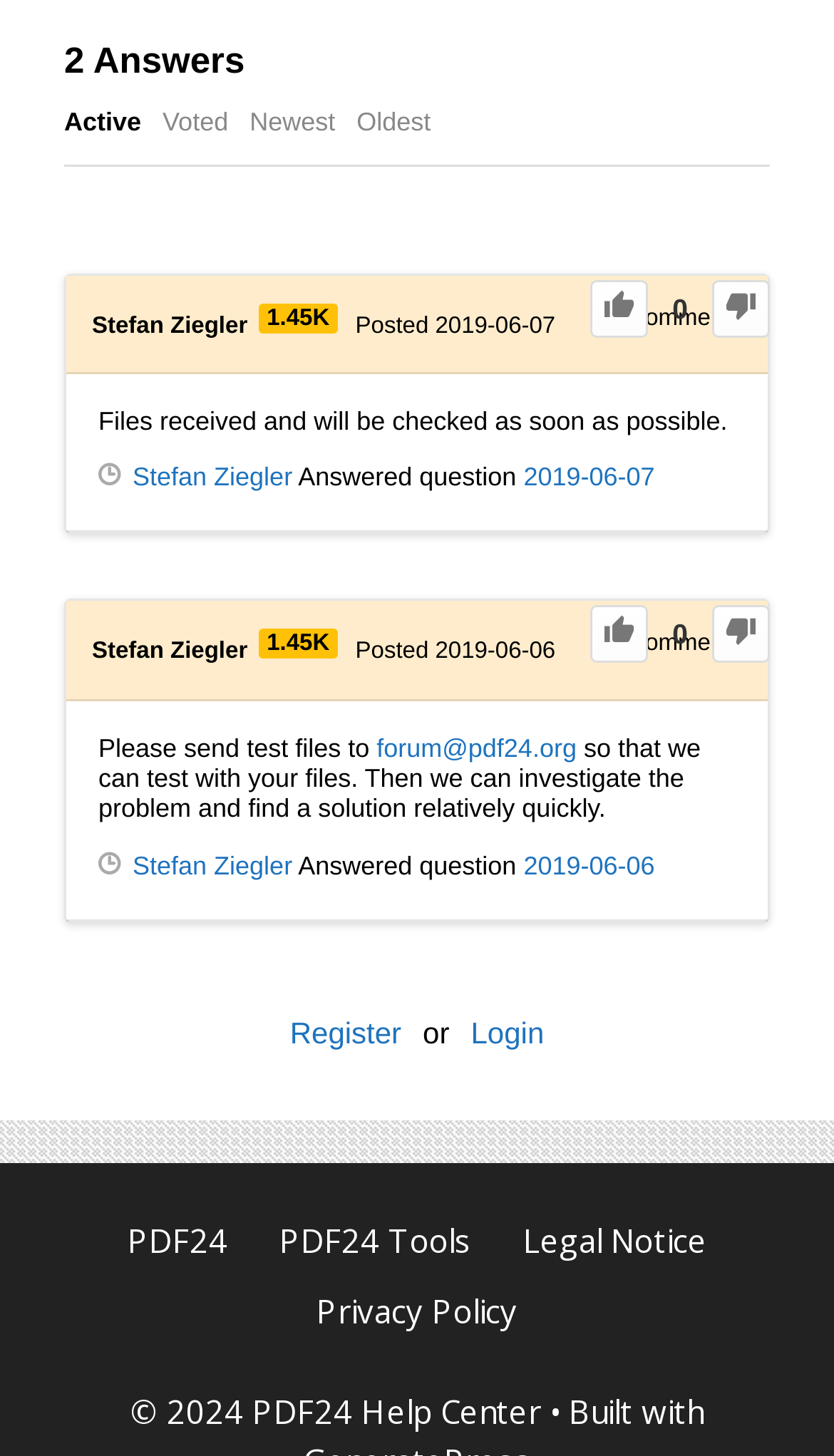Can you determine the bounding box coordinates of the area that needs to be clicked to fulfill the following instruction: "Sort answers by newest"?

[0.299, 0.072, 0.402, 0.097]